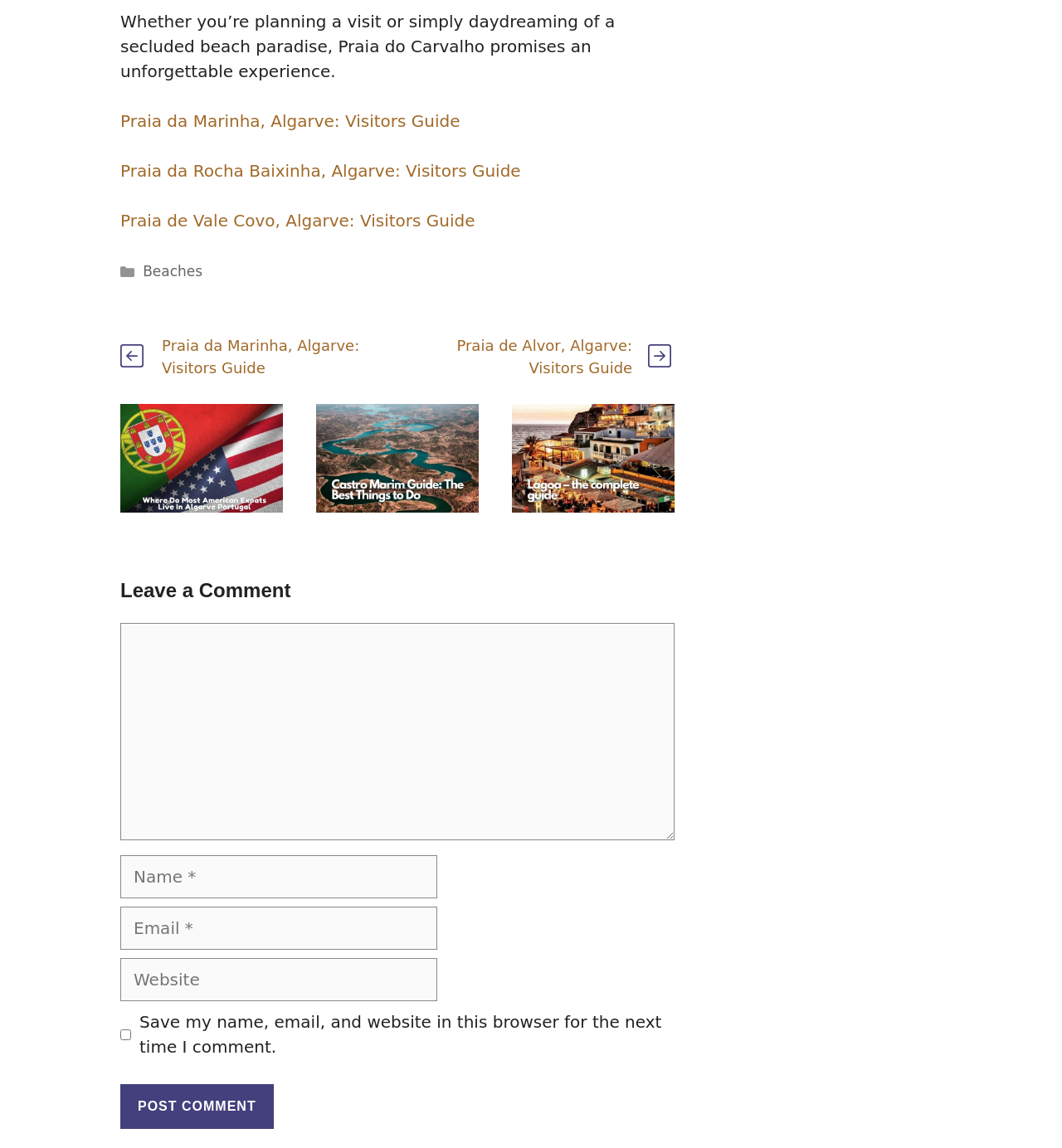Identify the bounding box coordinates of the clickable region required to complete the instruction: "Enter your name". The coordinates should be given as four float numbers within the range of 0 and 1, i.e., [left, top, right, bottom].

[0.113, 0.745, 0.412, 0.783]